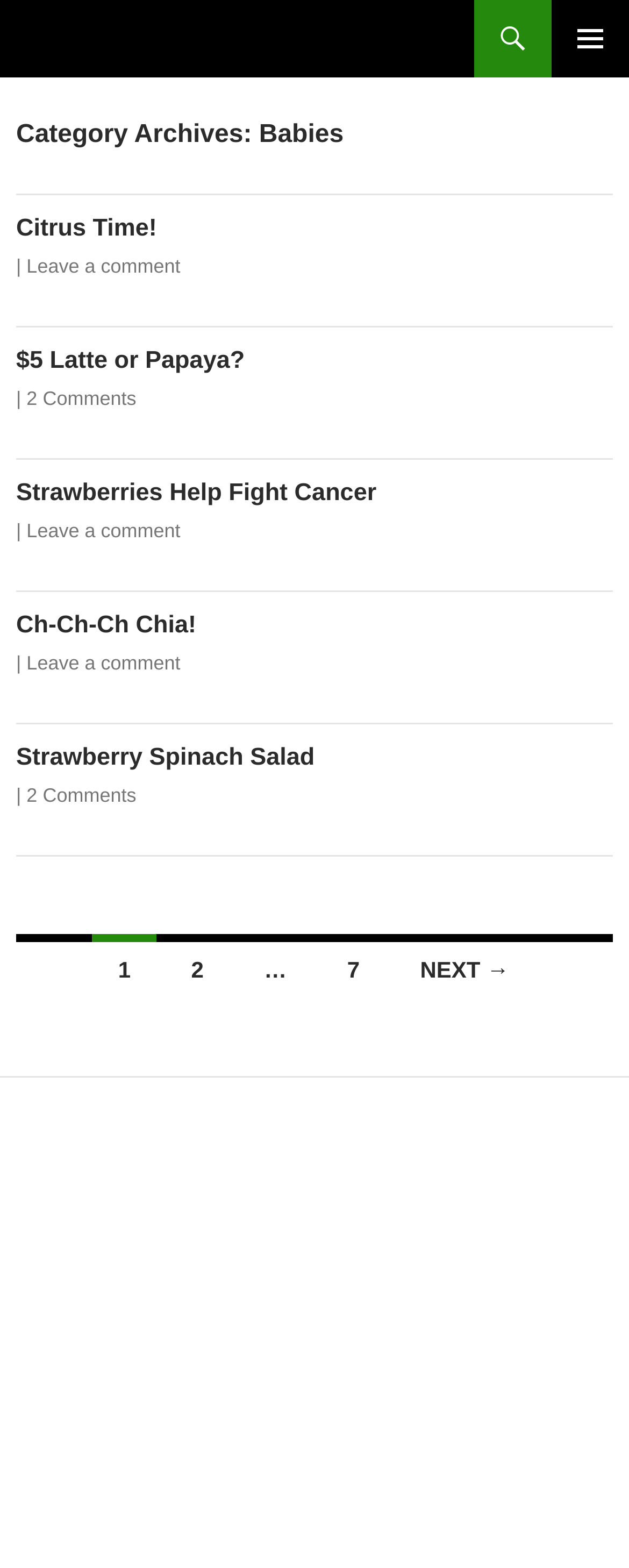What is the purpose of the links at the bottom of the page?
Using the image, provide a detailed and thorough answer to the question.

The links at the bottom of the page, including '2', '…', '7', and 'NEXT →', are likely used for posts navigation, allowing users to navigate to different pages of posts.